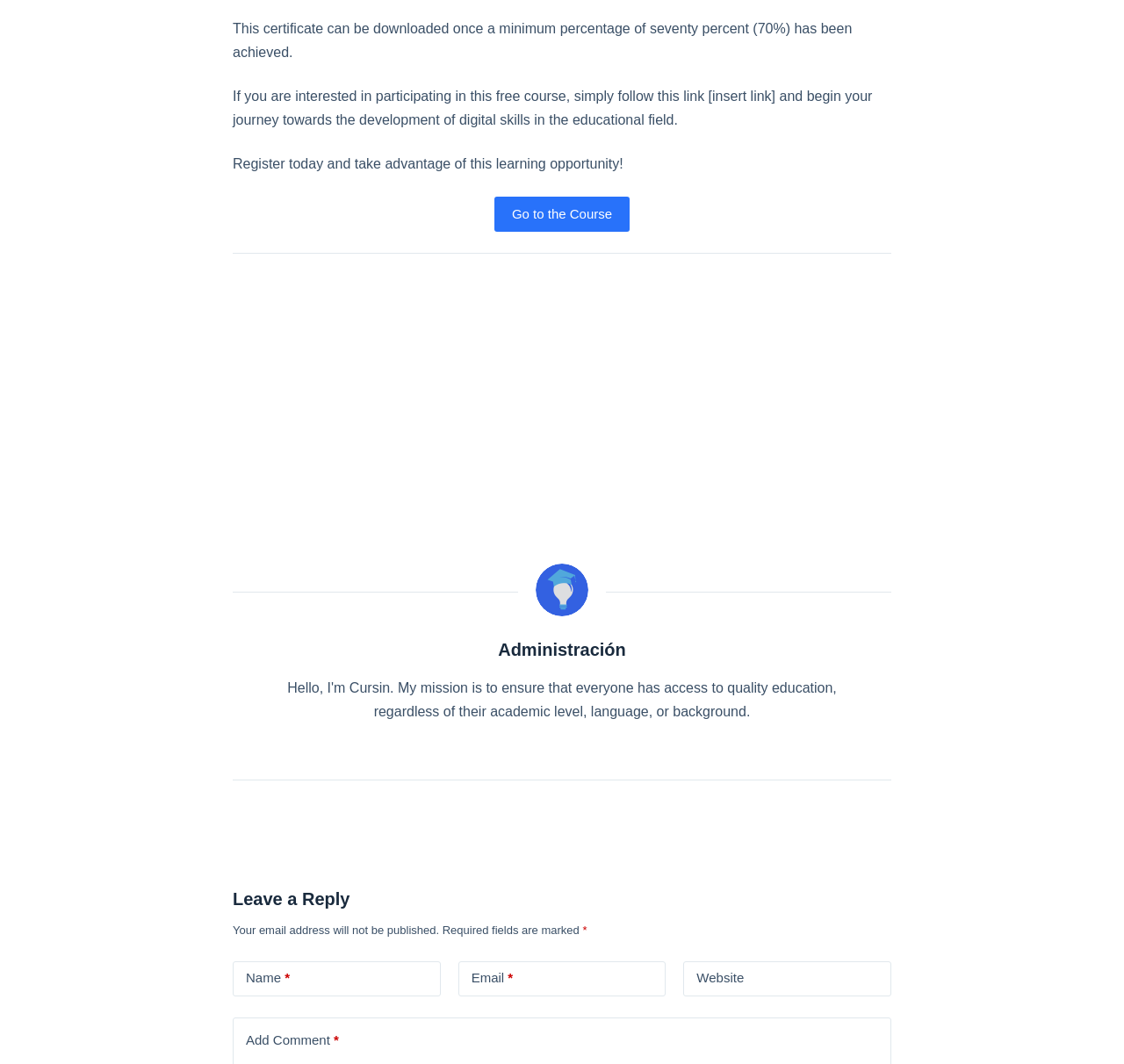Extract the bounding box coordinates of the UI element described by: "parent_node: Administración". The coordinates should include four float numbers ranging from 0 to 1, e.g., [left, top, right, bottom].

[0.477, 0.498, 0.523, 0.548]